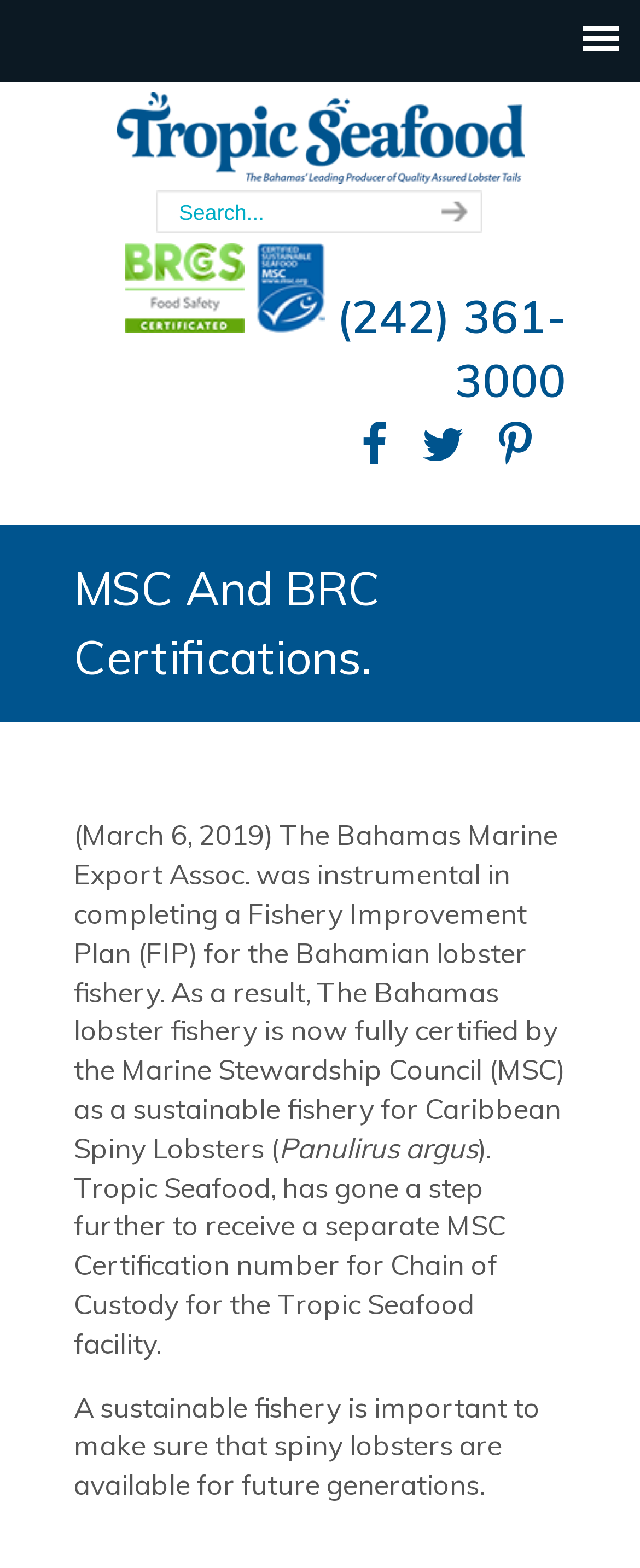Please provide a detailed answer to the question below by examining the image:
What is the purpose of a sustainable fishery?

I found the purpose of a sustainable fishery by reading the static text elements under the heading 'MSC And BRC Certifications.'. The text mentions that 'A sustainable fishery is important to make sure that spiny lobsters are available for future generations.'